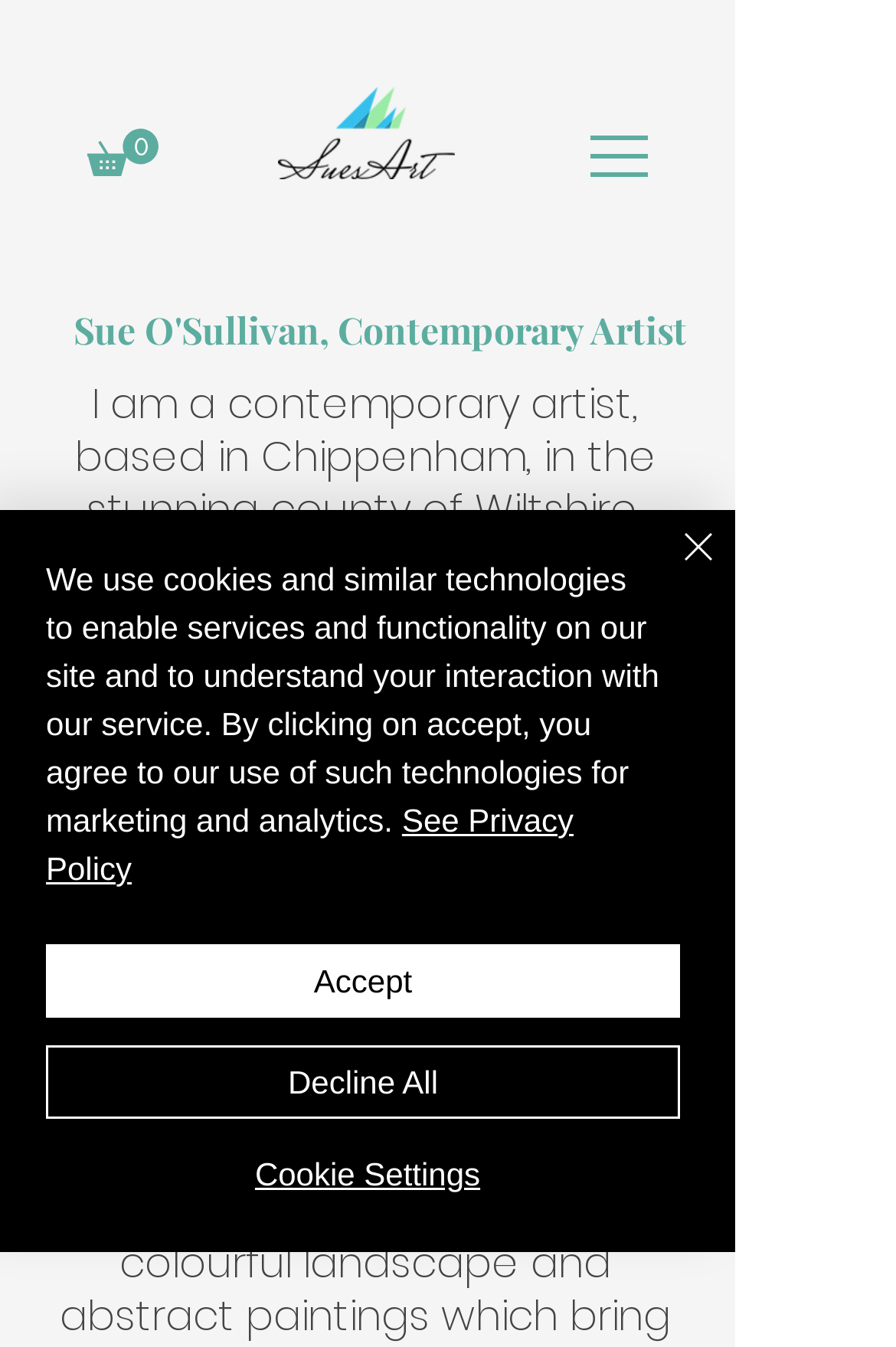What is the purpose of the 'Cart' link?
Using the image as a reference, answer with just one word or a short phrase.

To view shopping cart